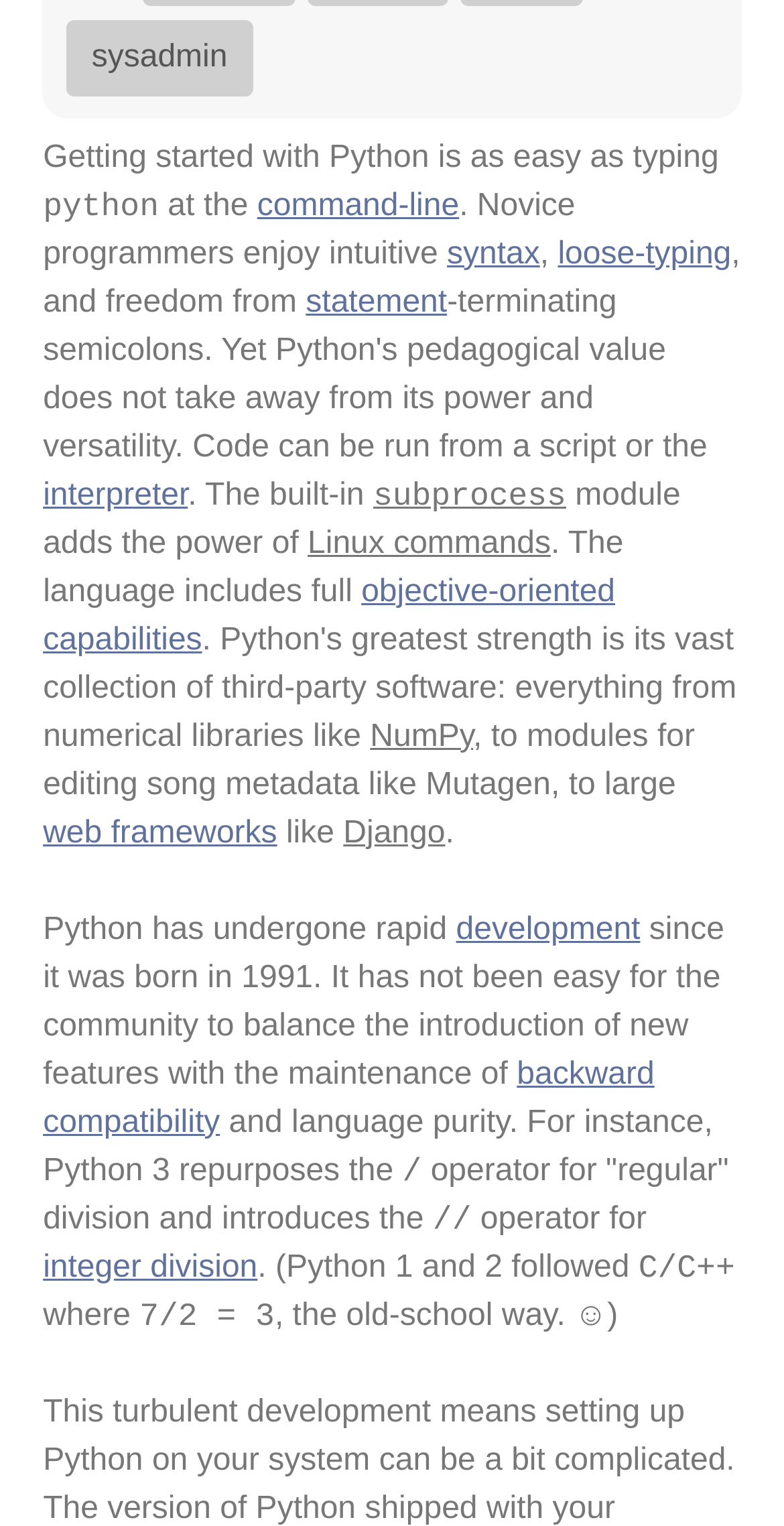Using the provided description: "web frameworks", find the bounding box coordinates of the corresponding UI element. The output should be four float numbers between 0 and 1, in the format [left, top, right, bottom].

[0.055, 0.535, 0.353, 0.557]